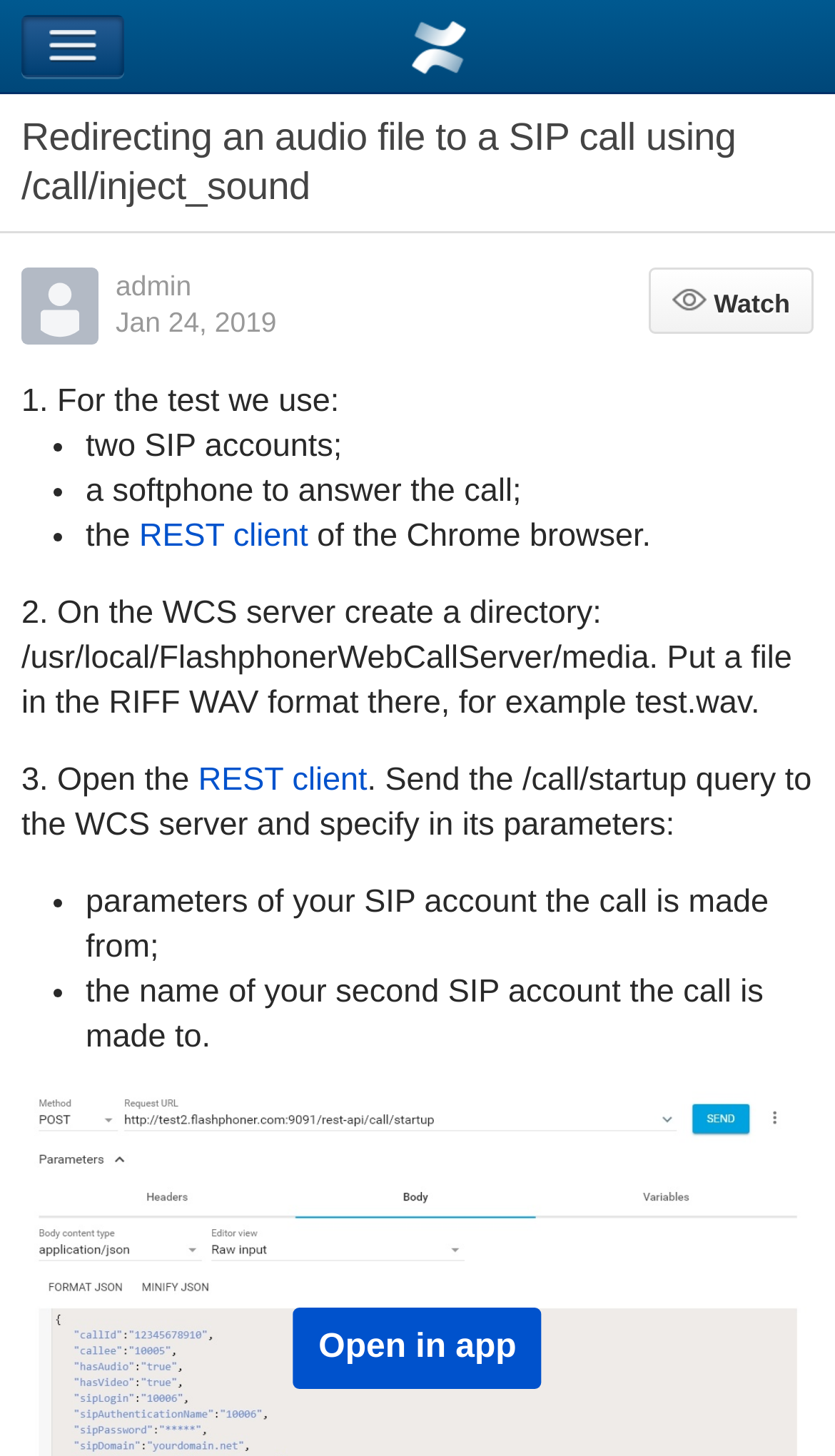What is the purpose of the Confluence Mobile?
Please answer the question as detailed as possible.

Based on the webpage content, it appears that Confluence Mobile is used to redirect an audio file to a SIP call using the /call/inject_sound method. This is evident from the heading 'Redirecting an audio file to a SIP call using /call/inject_sound' and the subsequent steps provided on the webpage.